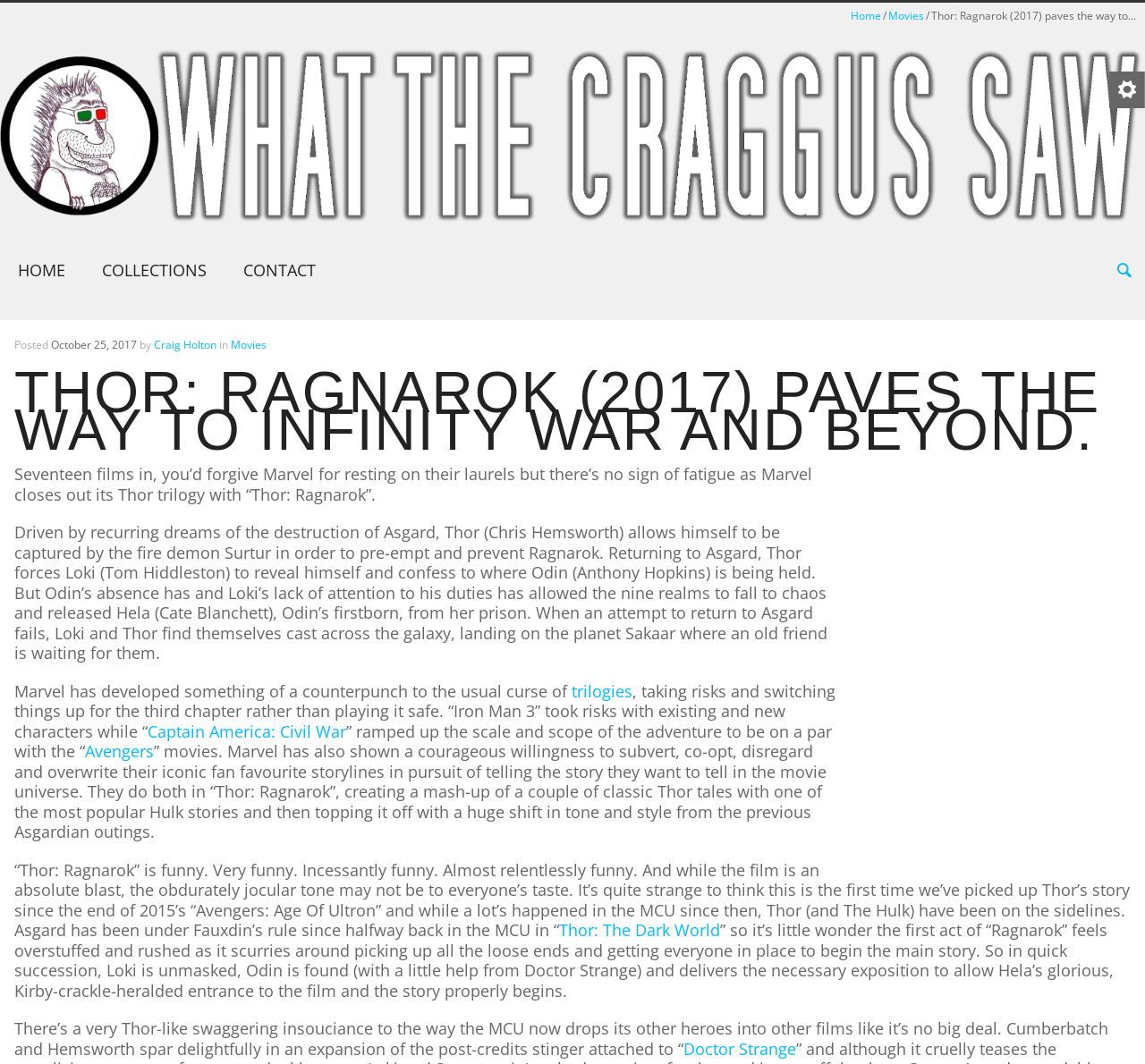Please find the bounding box coordinates for the clickable element needed to perform this instruction: "Click on CONTACT".

[0.197, 0.231, 0.291, 0.277]